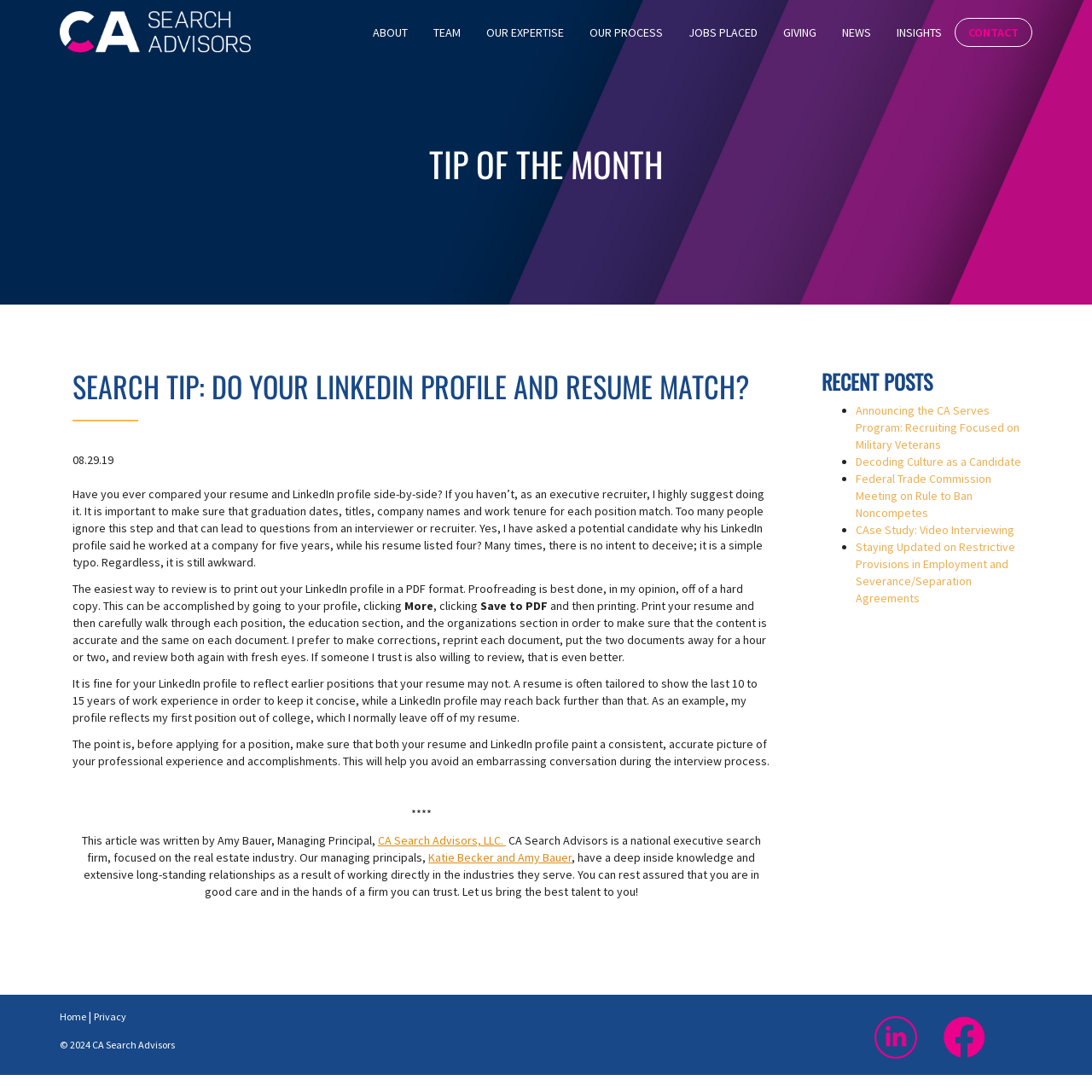Identify the bounding box coordinates of the clickable region necessary to fulfill the following instruction: "Click the 'NEWS' link". The bounding box coordinates should be four float numbers between 0 and 1, i.e., [left, top, right, bottom].

[0.759, 0.0, 0.809, 0.059]